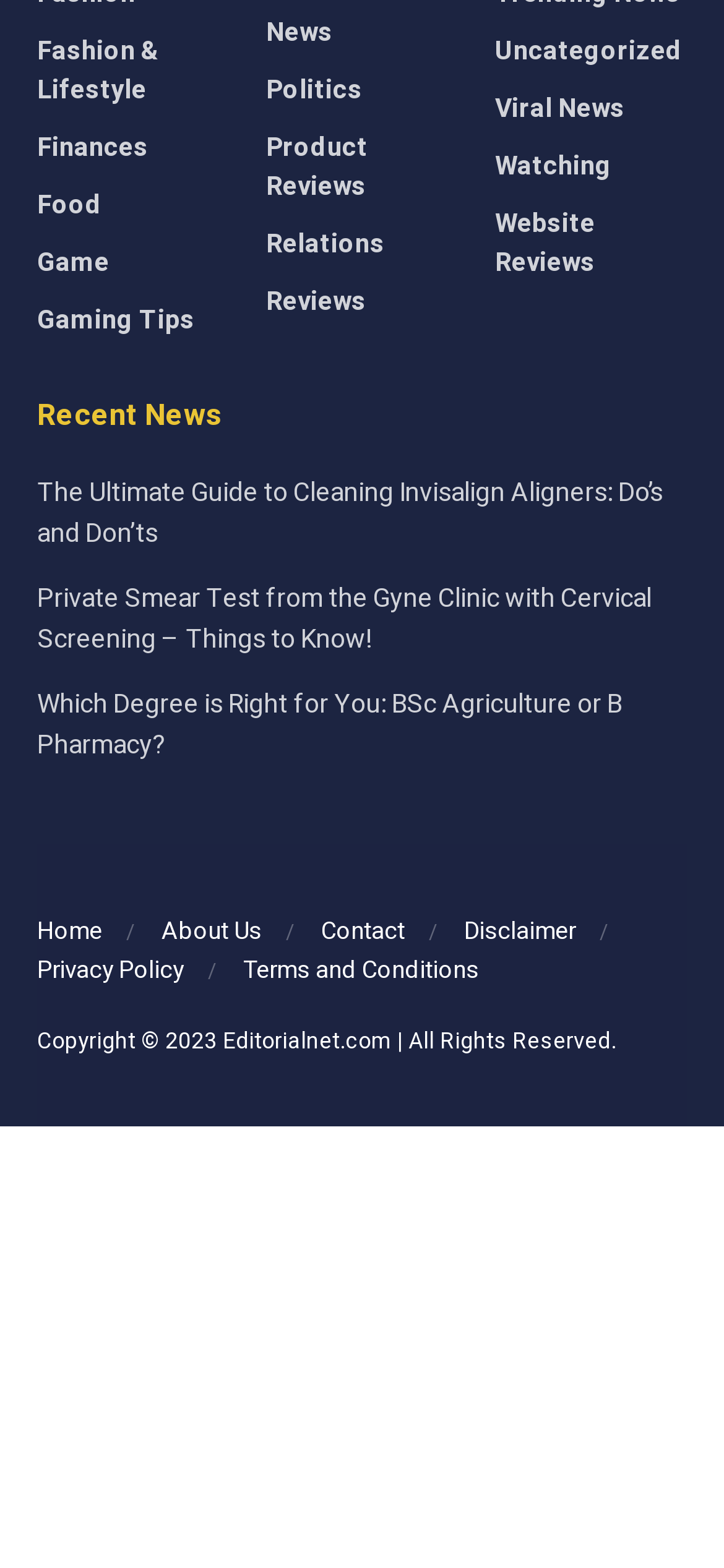What is the copyright information at the bottom?
Relying on the image, give a concise answer in one word or a brief phrase.

Copyright 2023 Editorialnet.com